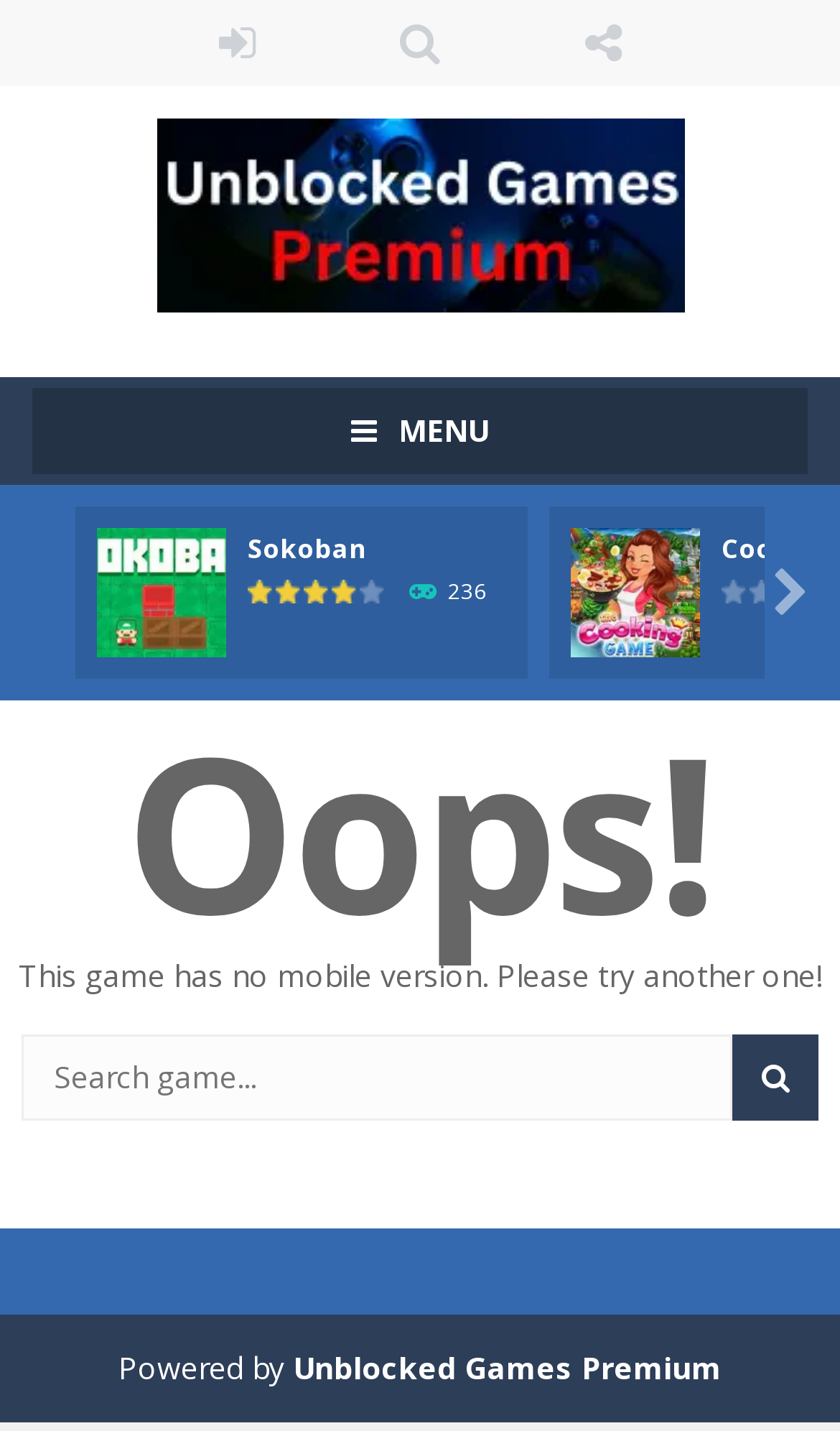Bounding box coordinates must be specified in the format (top-left x, top-left y, bottom-right x, bottom-right y). All values should be floating point numbers between 0 and 1. What are the bounding box coordinates of the UI element described as: Cooking

[0.859, 0.37, 0.992, 0.396]